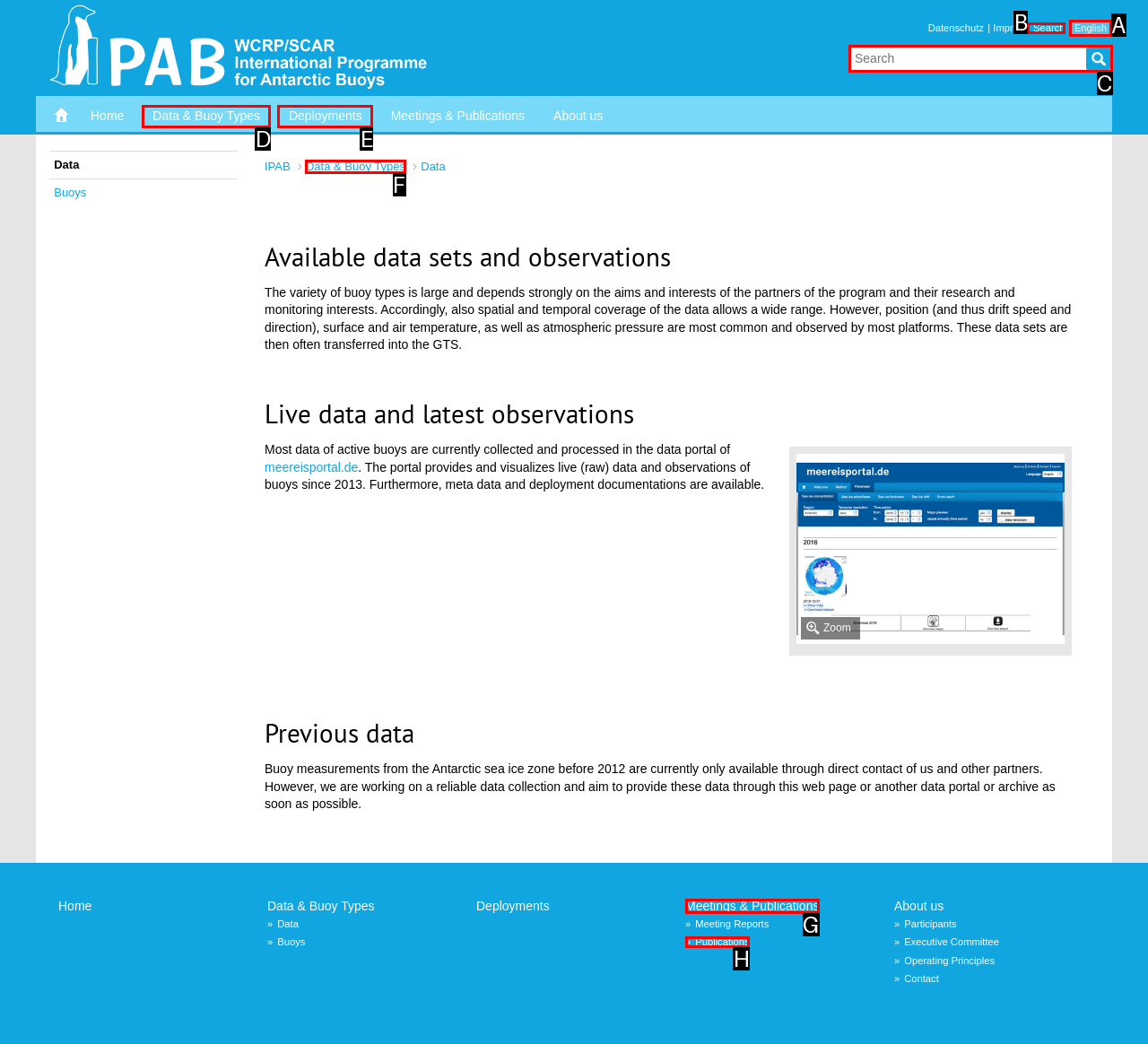Which UI element corresponds to this description: Data & Buoy Types
Reply with the letter of the correct option.

D